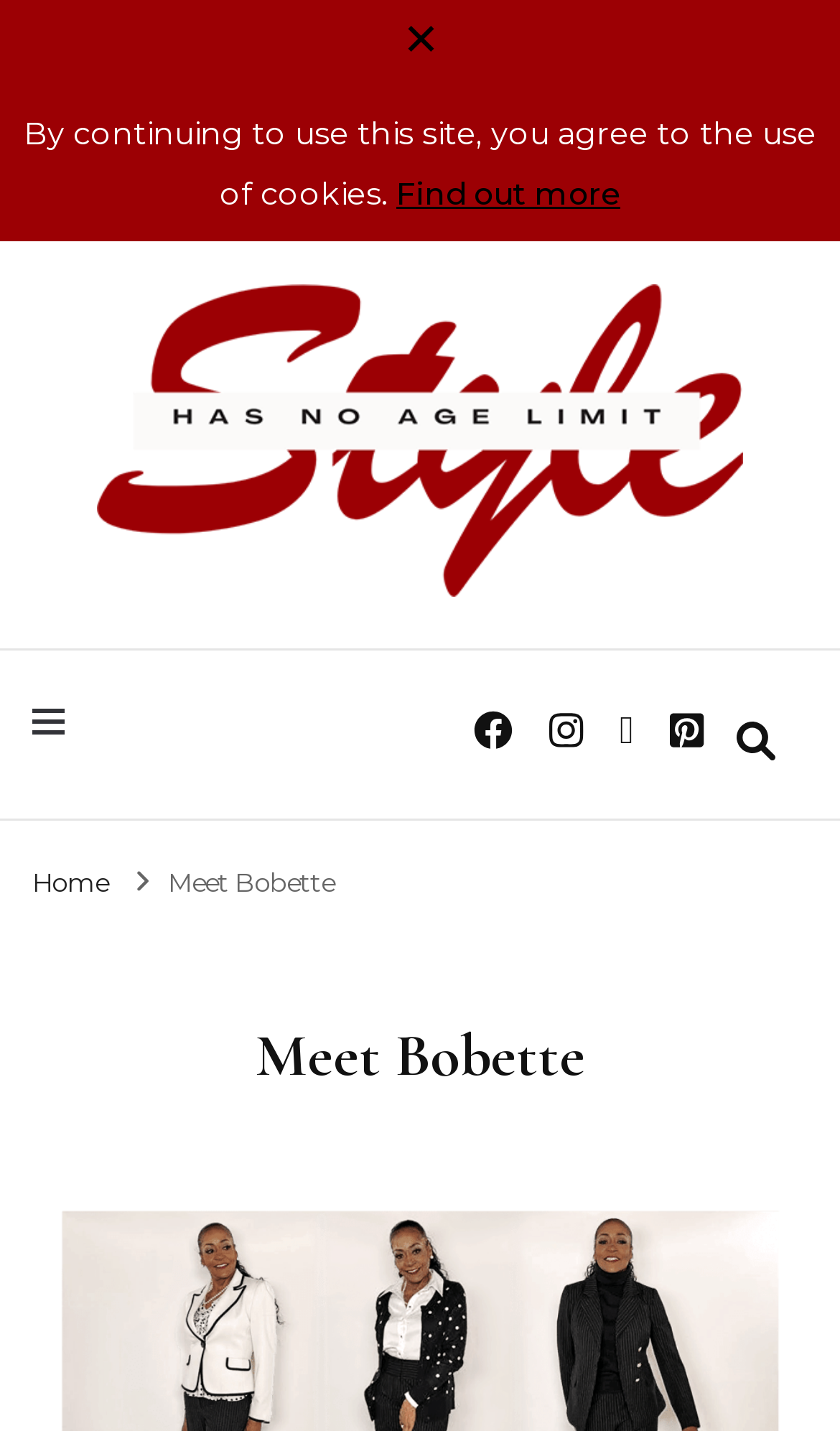Locate the bounding box coordinates of the clickable region necessary to complete the following instruction: "Click the 'search form toggle' button". Provide the coordinates in the format of four float numbers between 0 and 1, i.e., [left, top, right, bottom].

[0.877, 0.496, 0.923, 0.543]